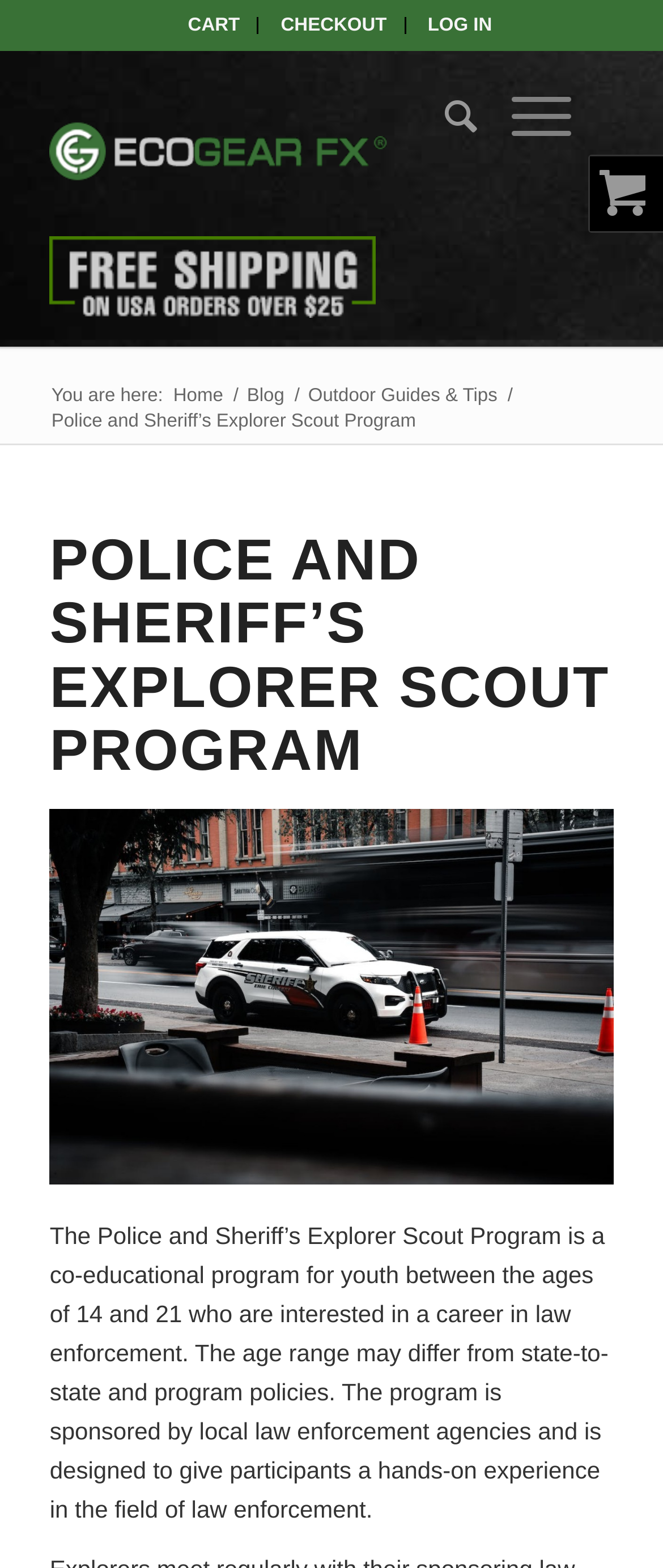Give a one-word or short phrase answer to this question: 
What can be found on the top-right corner of the webpage?

Menu and Search